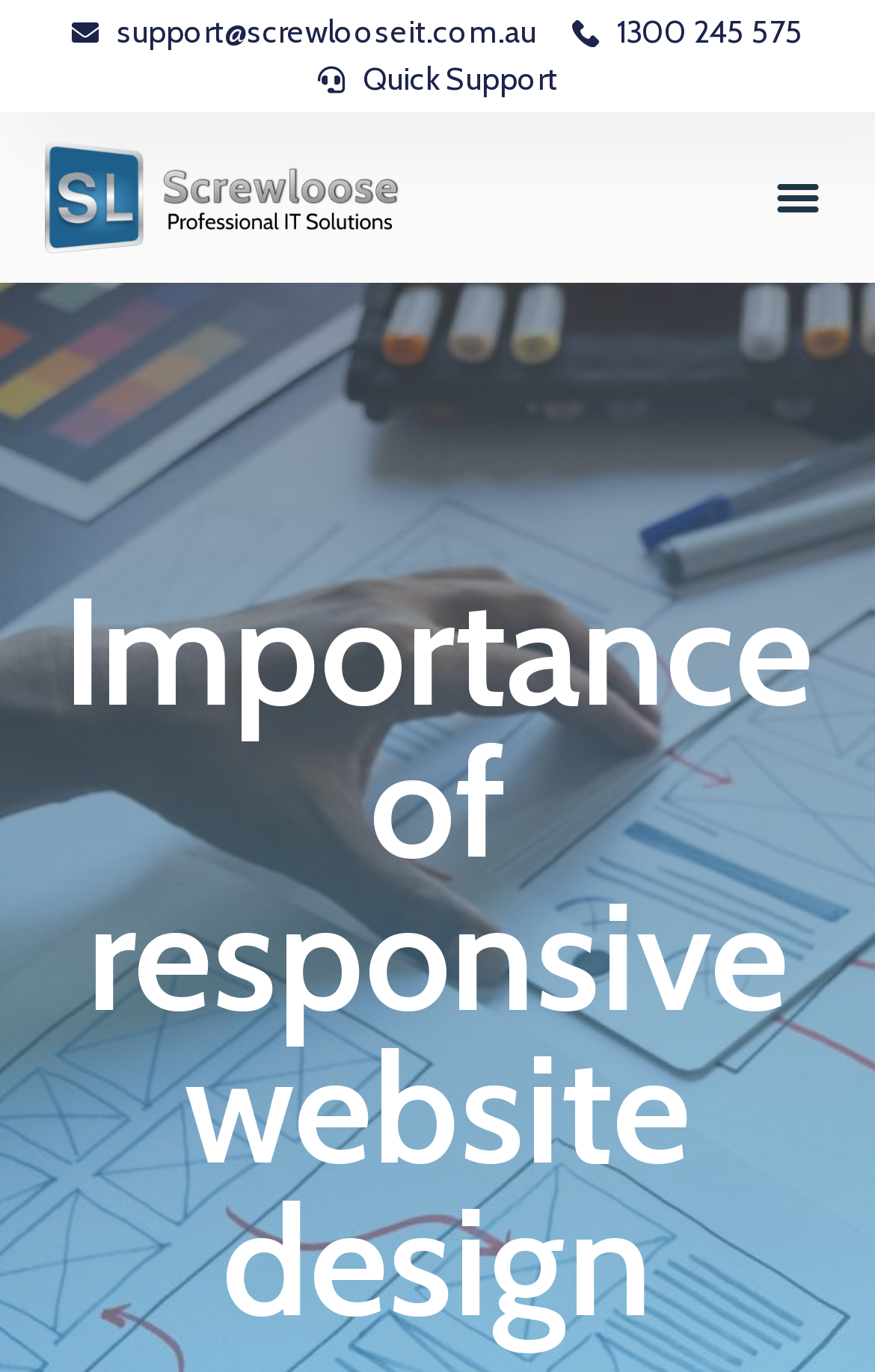Please find and generate the text of the main header of the webpage.

Importance of responsive website design